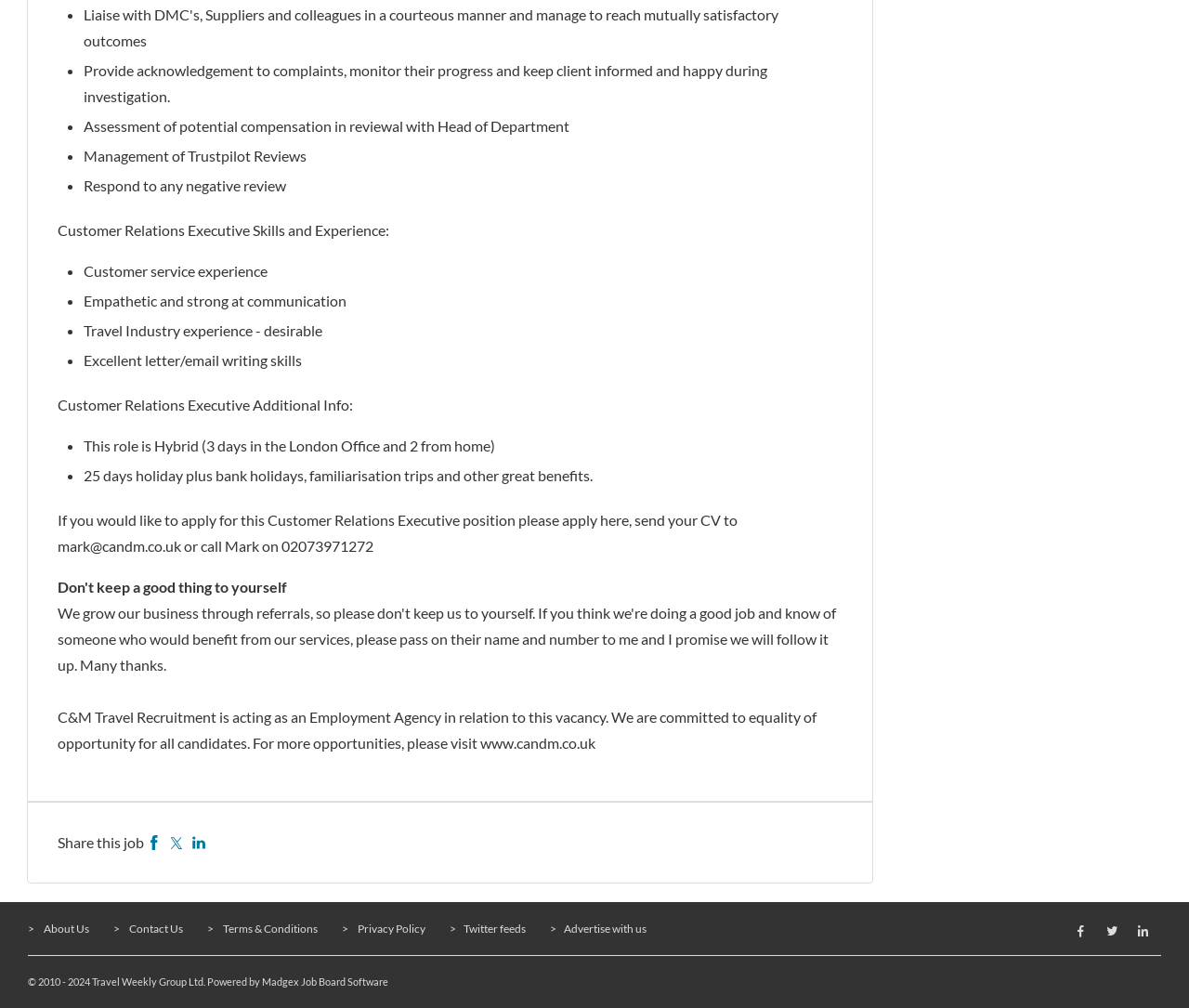Please predict the bounding box coordinates (top-left x, top-left y, bottom-right x, bottom-right y) for the UI element in the screenshot that fits the description: Facebook

[0.899, 0.914, 0.919, 0.935]